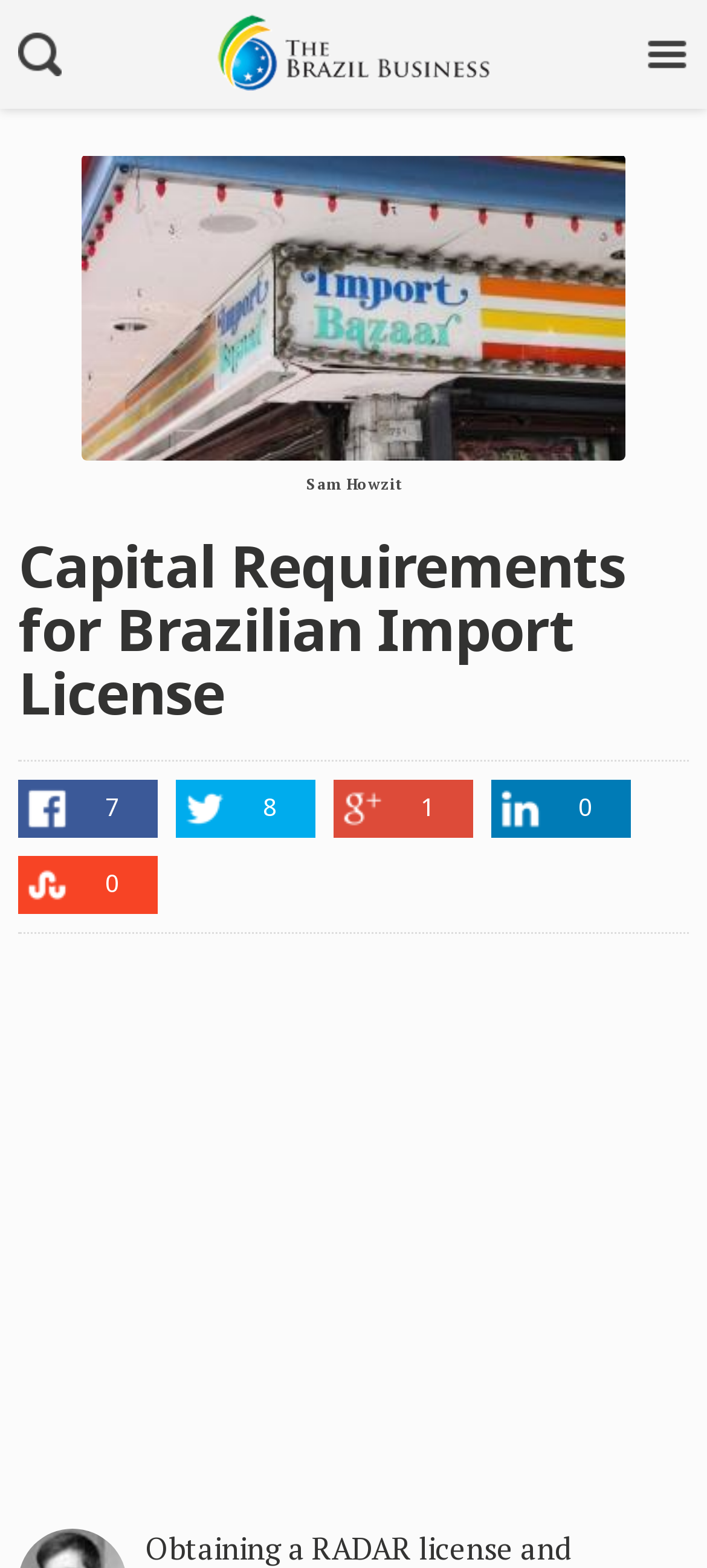Determine the bounding box coordinates of the UI element described by: "alt="The Brazil Business"".

[0.309, 0.038, 0.691, 0.064]